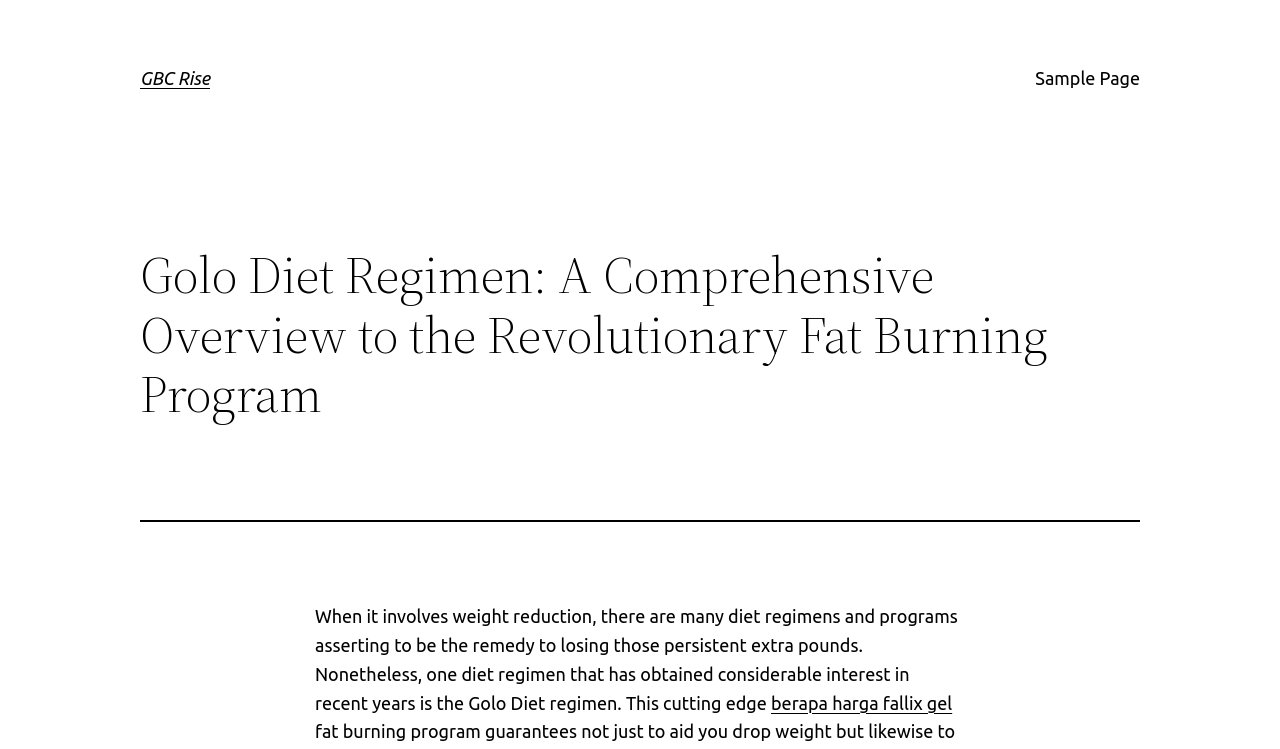Find the bounding box coordinates for the HTML element specified by: "June 12, 2022".

None